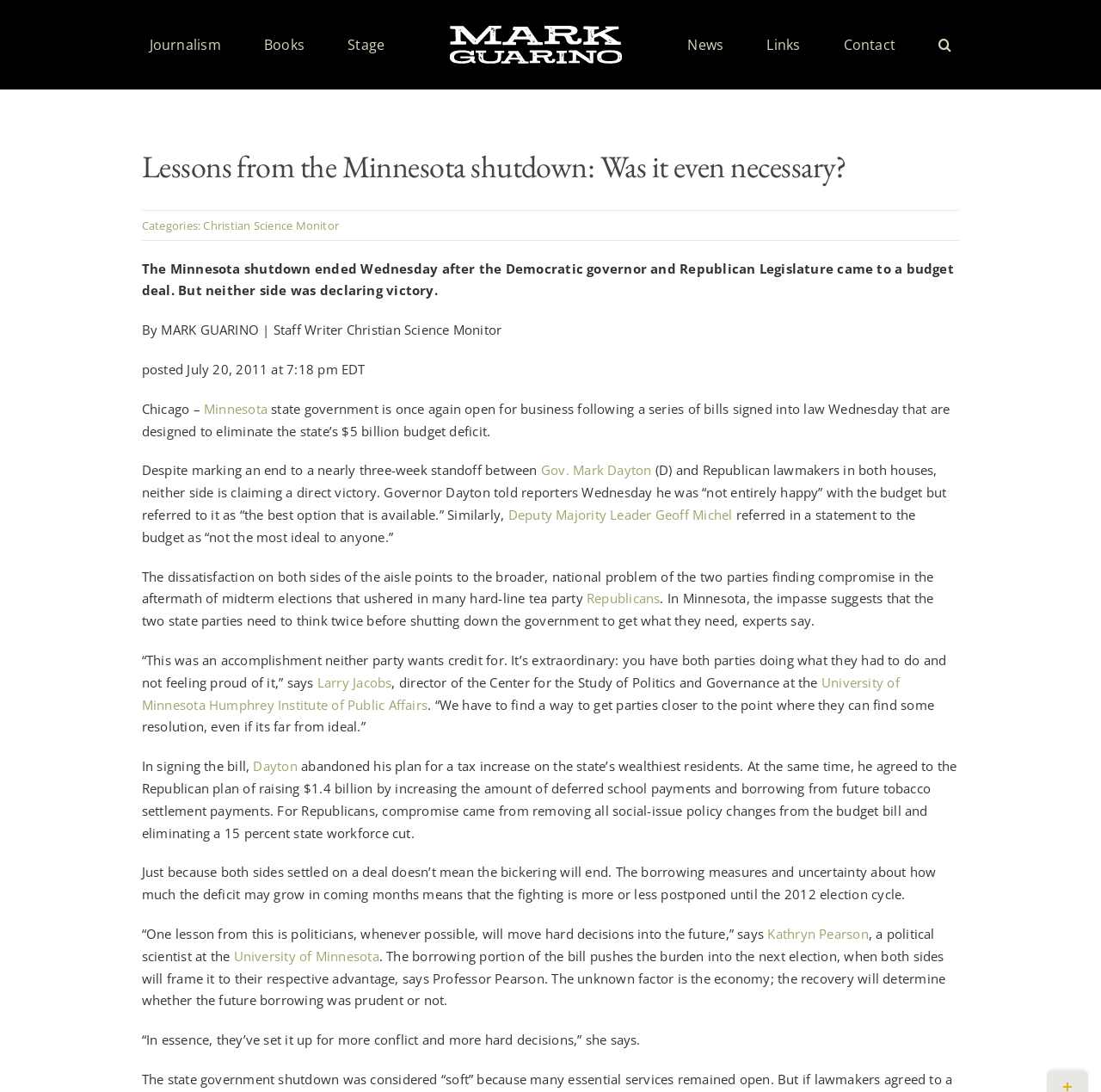Identify the bounding box coordinates of the area that should be clicked in order to complete the given instruction: "Visit the 'Christian Science Monitor' website". The bounding box coordinates should be four float numbers between 0 and 1, i.e., [left, top, right, bottom].

[0.185, 0.199, 0.308, 0.213]